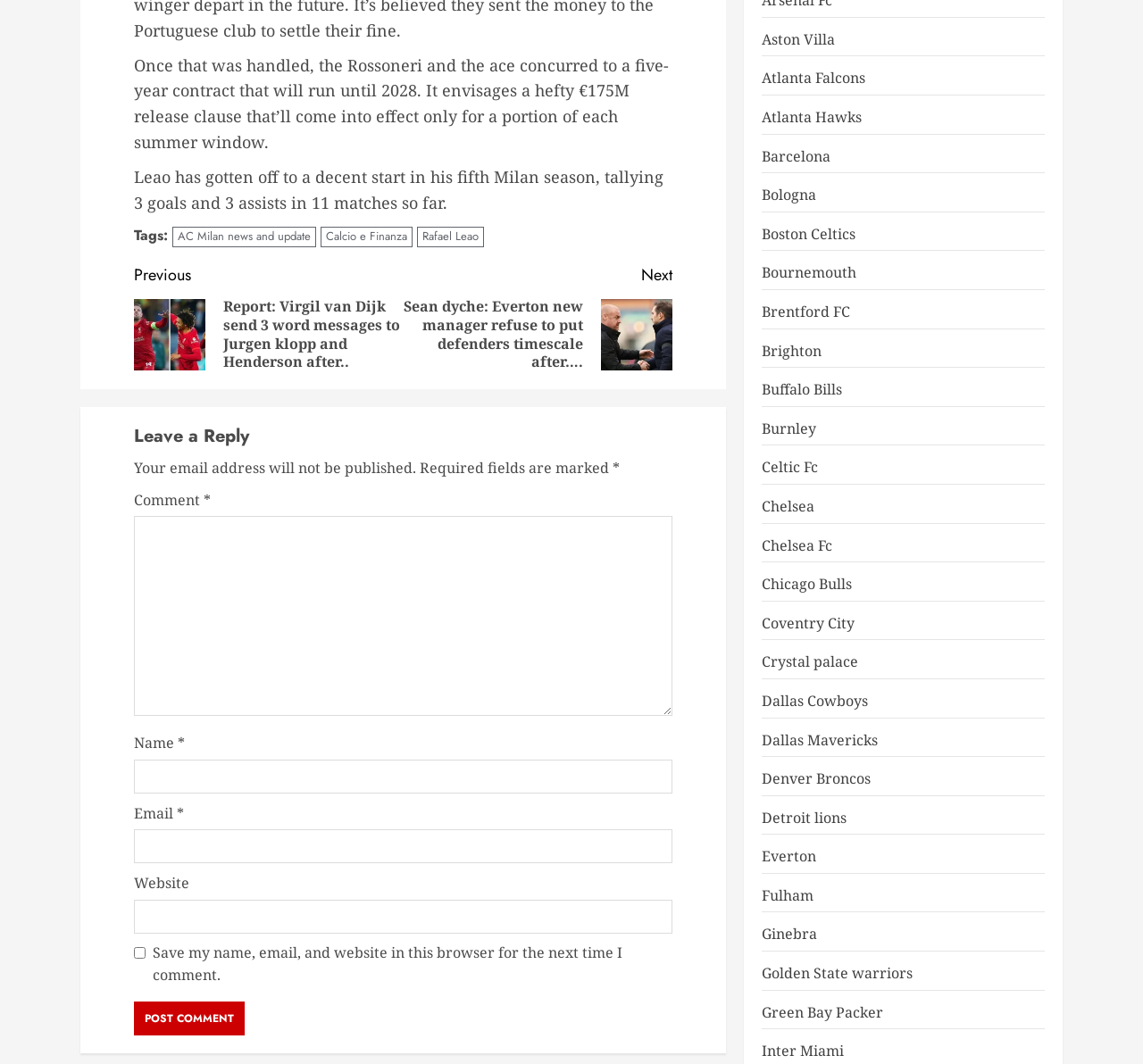Given the webpage screenshot and the description, determine the bounding box coordinates (top-left x, top-left y, bottom-right x, bottom-right y) that define the location of the UI element matching this description: Green Bay Packer

[0.667, 0.942, 0.773, 0.961]